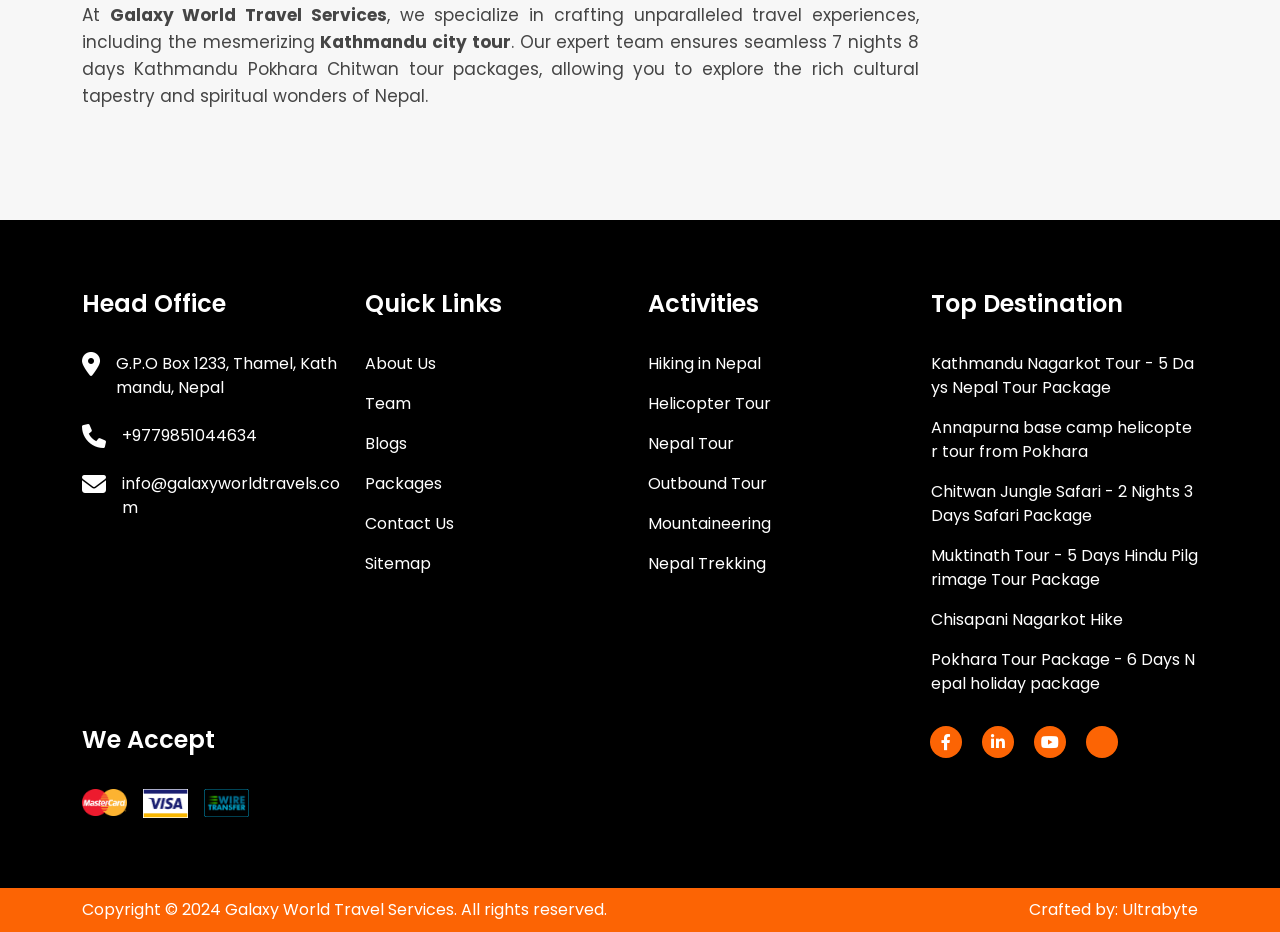Determine the bounding box coordinates for the region that must be clicked to execute the following instruction: "Check Kathmandu Nagarkot Tour package".

[0.727, 0.378, 0.936, 0.43]